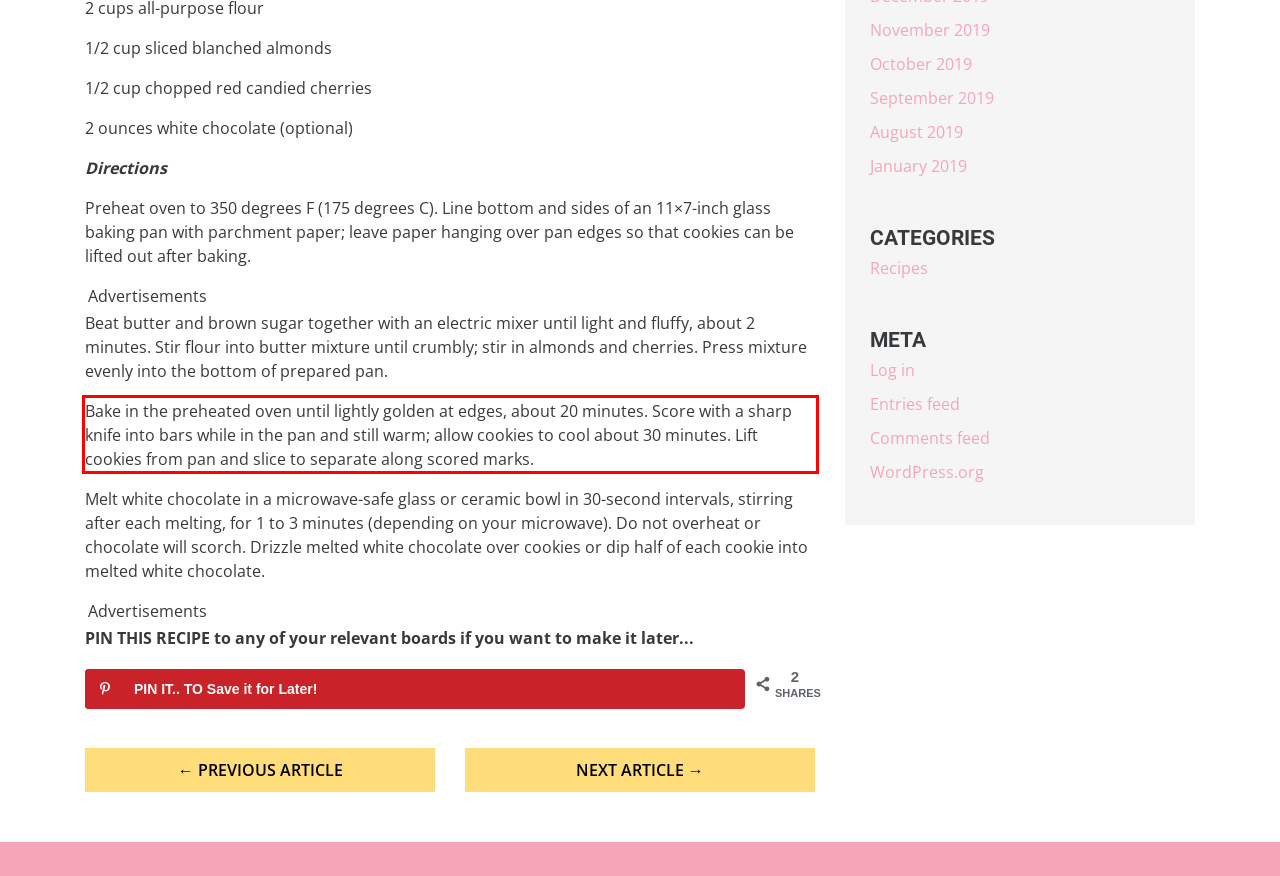You are given a screenshot of a webpage with a UI element highlighted by a red bounding box. Please perform OCR on the text content within this red bounding box.

Bake in the preheated oven until lightly golden at edges, about 20 minutes. Score with a sharp knife into bars while in the pan and still warm; allow cookies to cool about 30 minutes. Lift cookies from pan and slice to separate along scored marks.